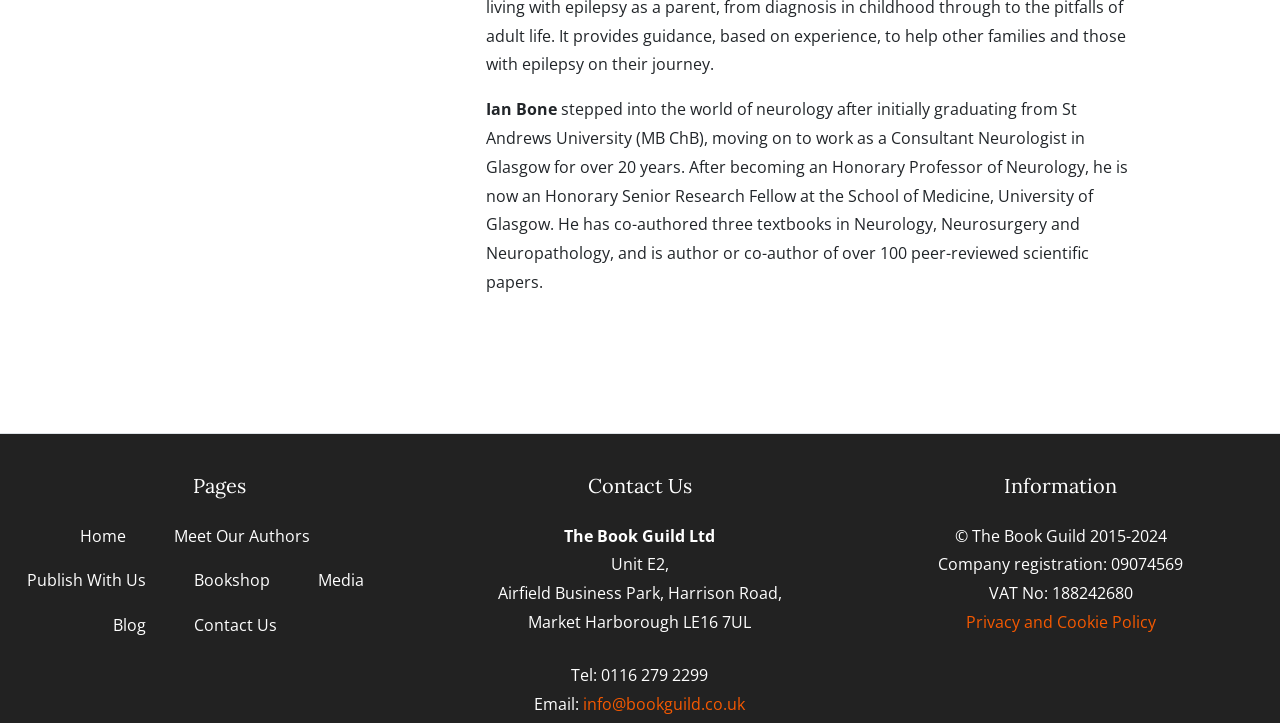Determine the bounding box coordinates of the UI element that matches the following description: "Media". The coordinates should be four float numbers between 0 and 1 in the format [left, top, right, bottom].

[0.248, 0.784, 0.284, 0.845]